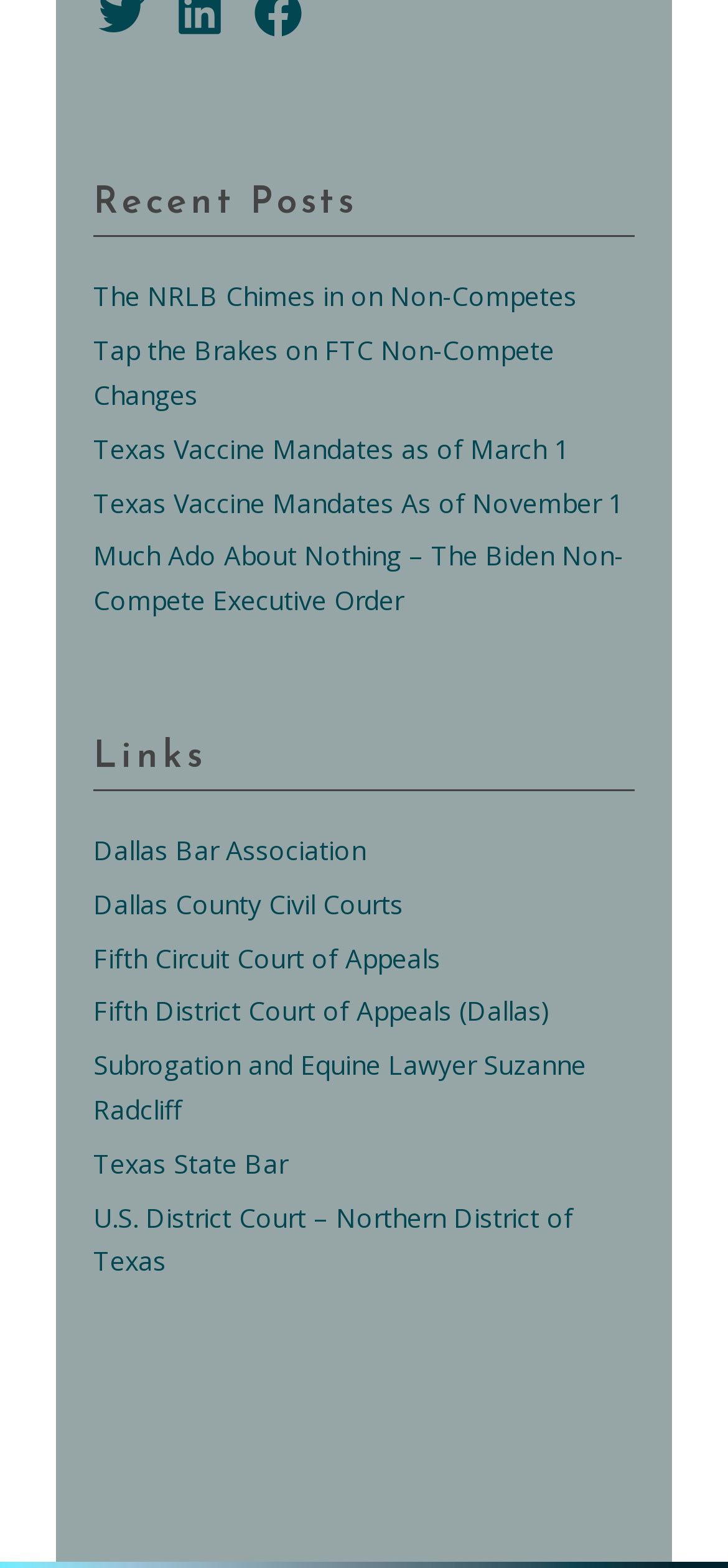Indicate the bounding box coordinates of the element that must be clicked to execute the instruction: "view recent posts". The coordinates should be given as four float numbers between 0 and 1, i.e., [left, top, right, bottom].

[0.128, 0.11, 0.872, 0.152]